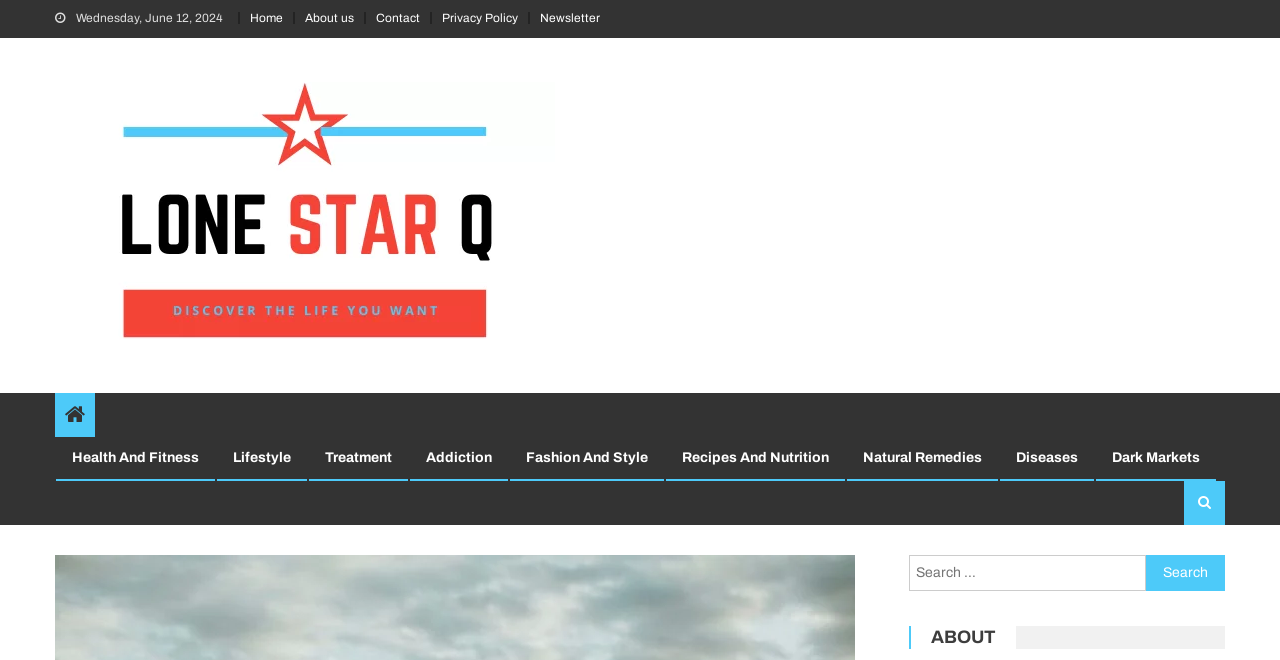Generate the main heading text from the webpage.

Tips To Help You Fix Your Relationship